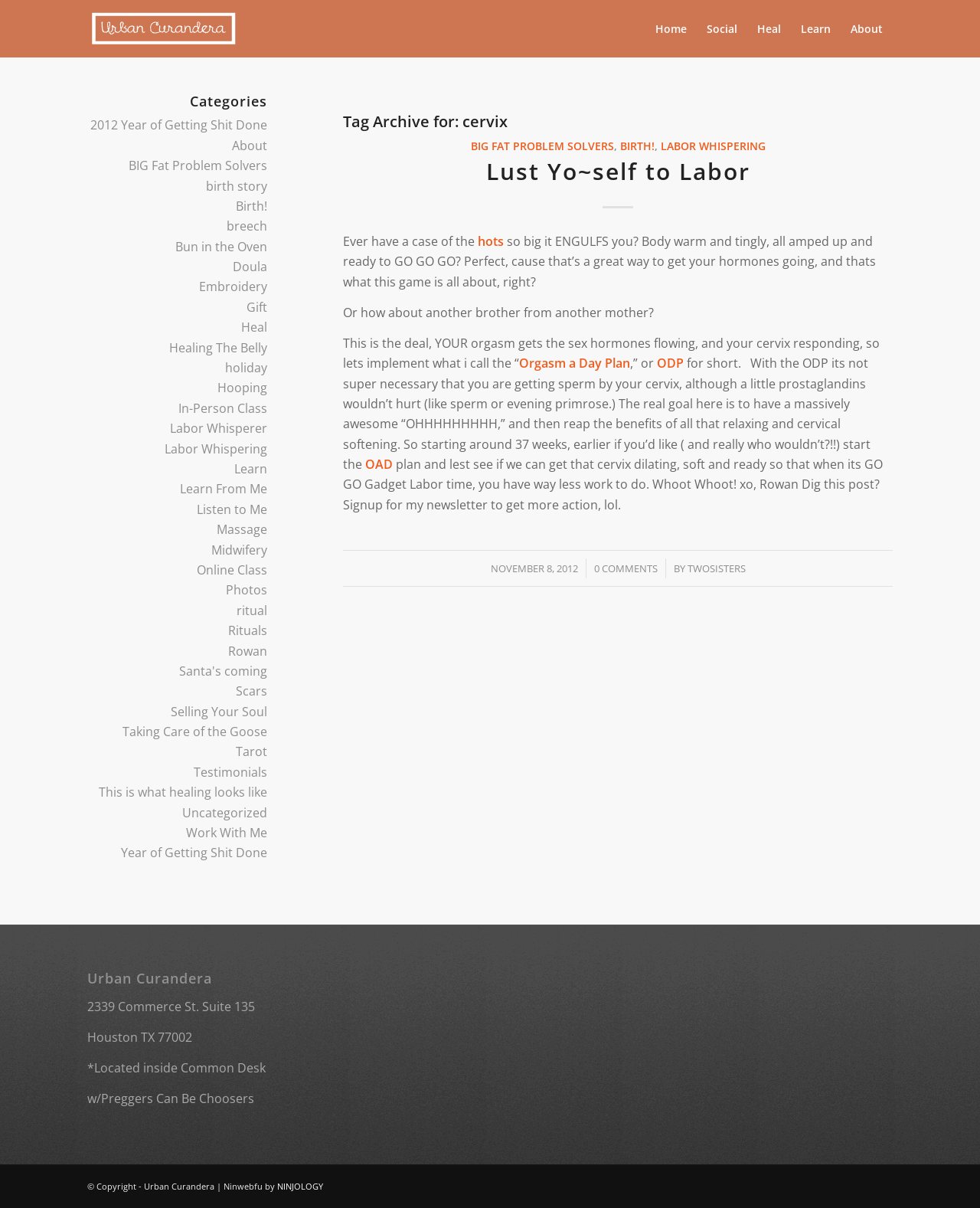Please indicate the bounding box coordinates for the clickable area to complete the following task: "Check the post date". The coordinates should be specified as four float numbers between 0 and 1, i.e., [left, top, right, bottom].

[0.5, 0.465, 0.589, 0.476]